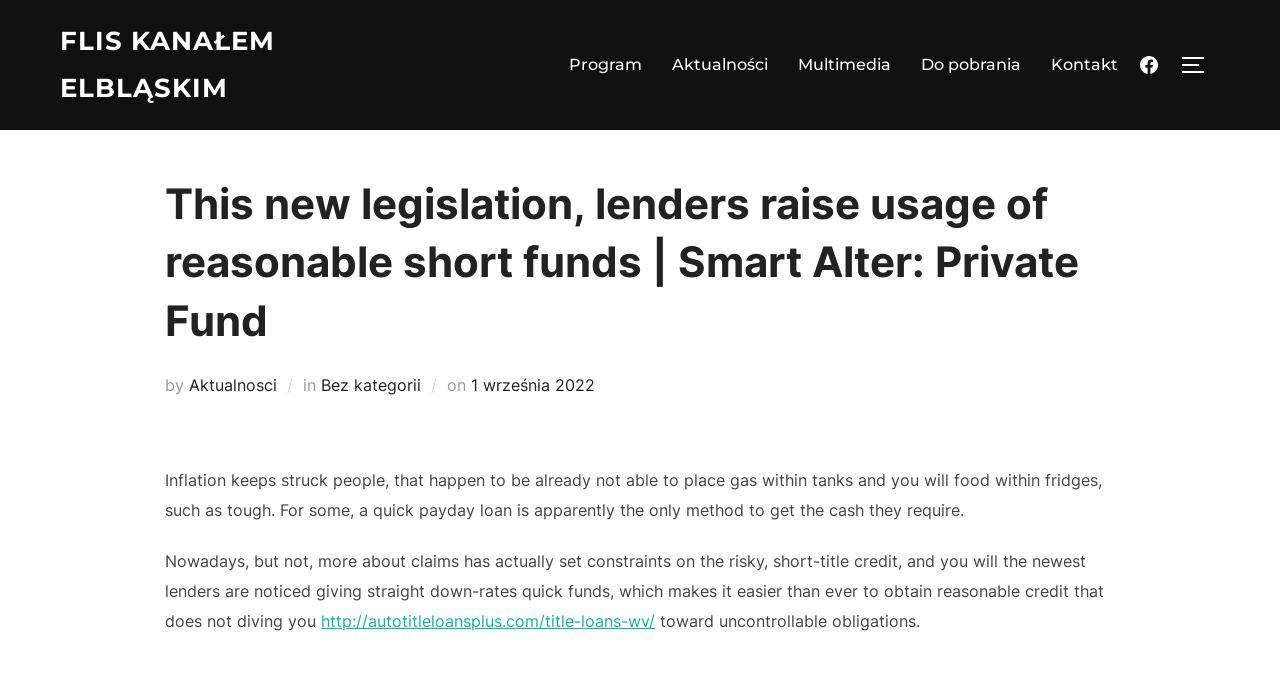Highlight the bounding box coordinates of the element you need to click to perform the following instruction: "Search for recipes."

None